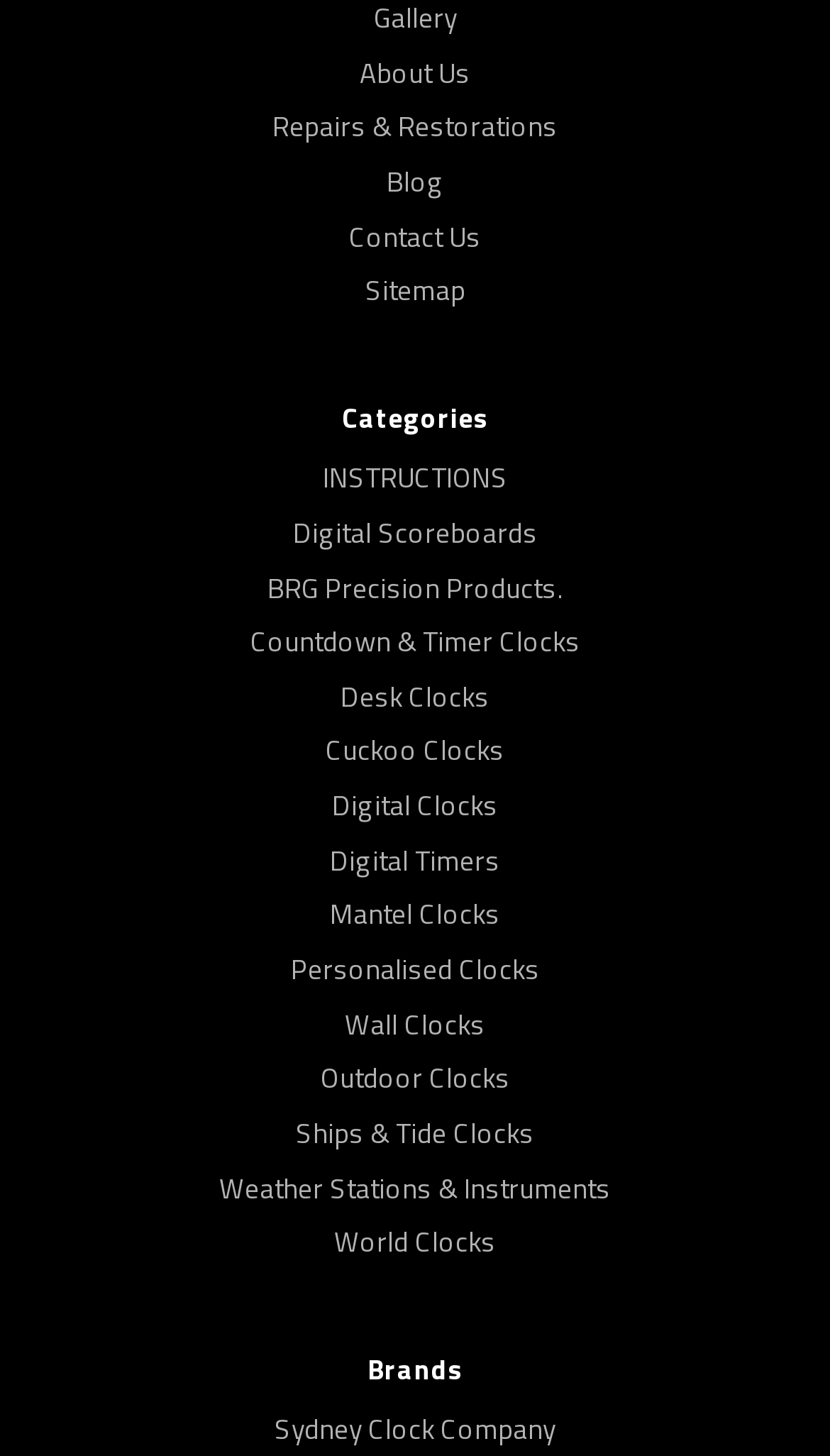Locate the bounding box coordinates of the area to click to fulfill this instruction: "read the blog". The bounding box should be presented as four float numbers between 0 and 1, in the order [left, top, right, bottom].

[0.465, 0.11, 0.535, 0.139]